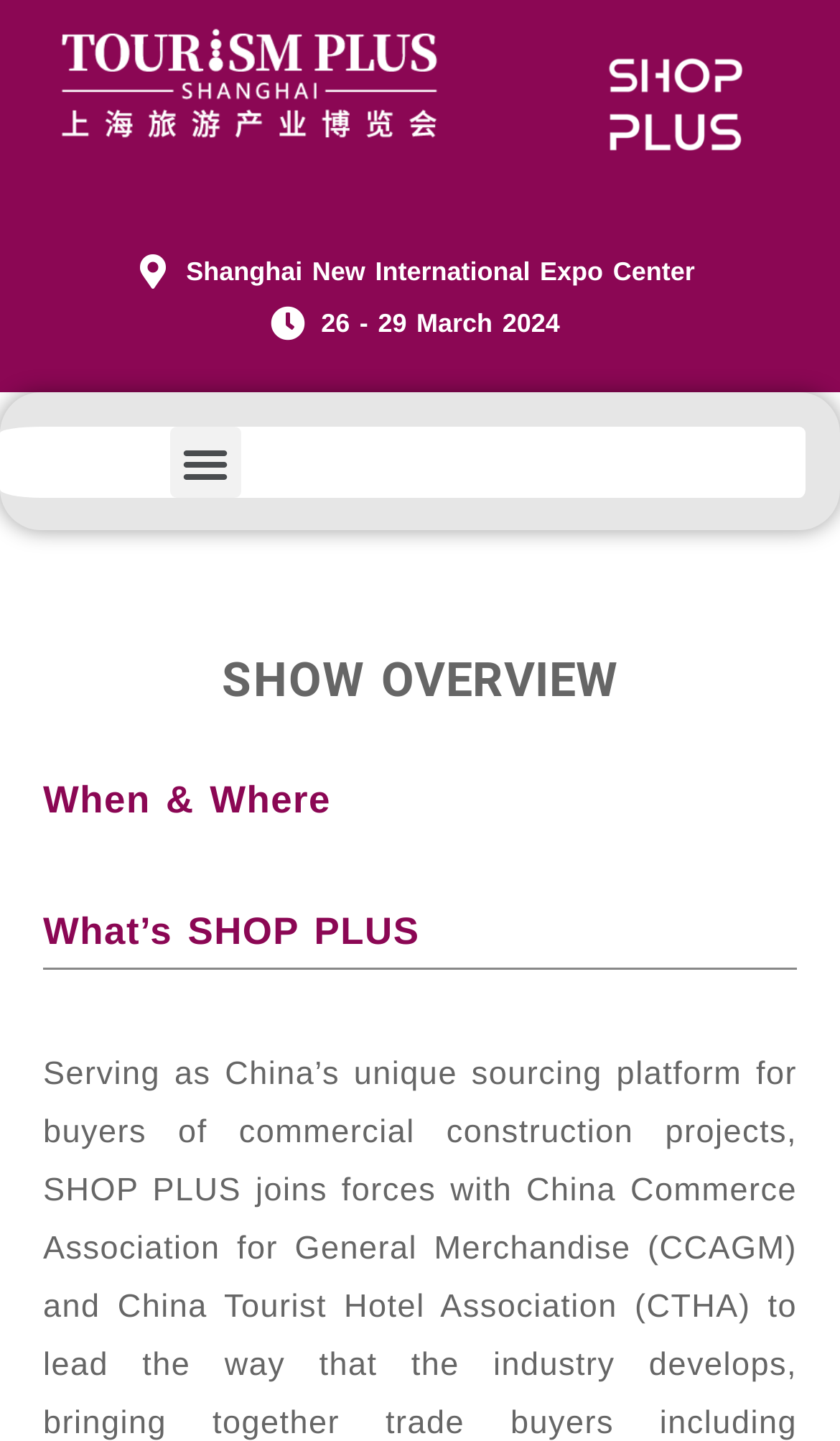Articulate a complete and detailed caption of the webpage elements.

The webpage is about SHOP PLUS, an international commercial space expo. At the top, there is a link on the right side, taking up about a quarter of the width. Below it, there are two lines of text, "Shanghai New International Expo Center" and "26 - 29 March 2024", which are centered and take up about three-quarters of the width. 

To the left of these lines of text, there is a "Menu Toggle" button. Below these elements, there are three headings, "SHOW OVERVIEW", "When & Where", and "What’s SHOP PLUS", which are aligned to the left and take up almost the full width of the page.